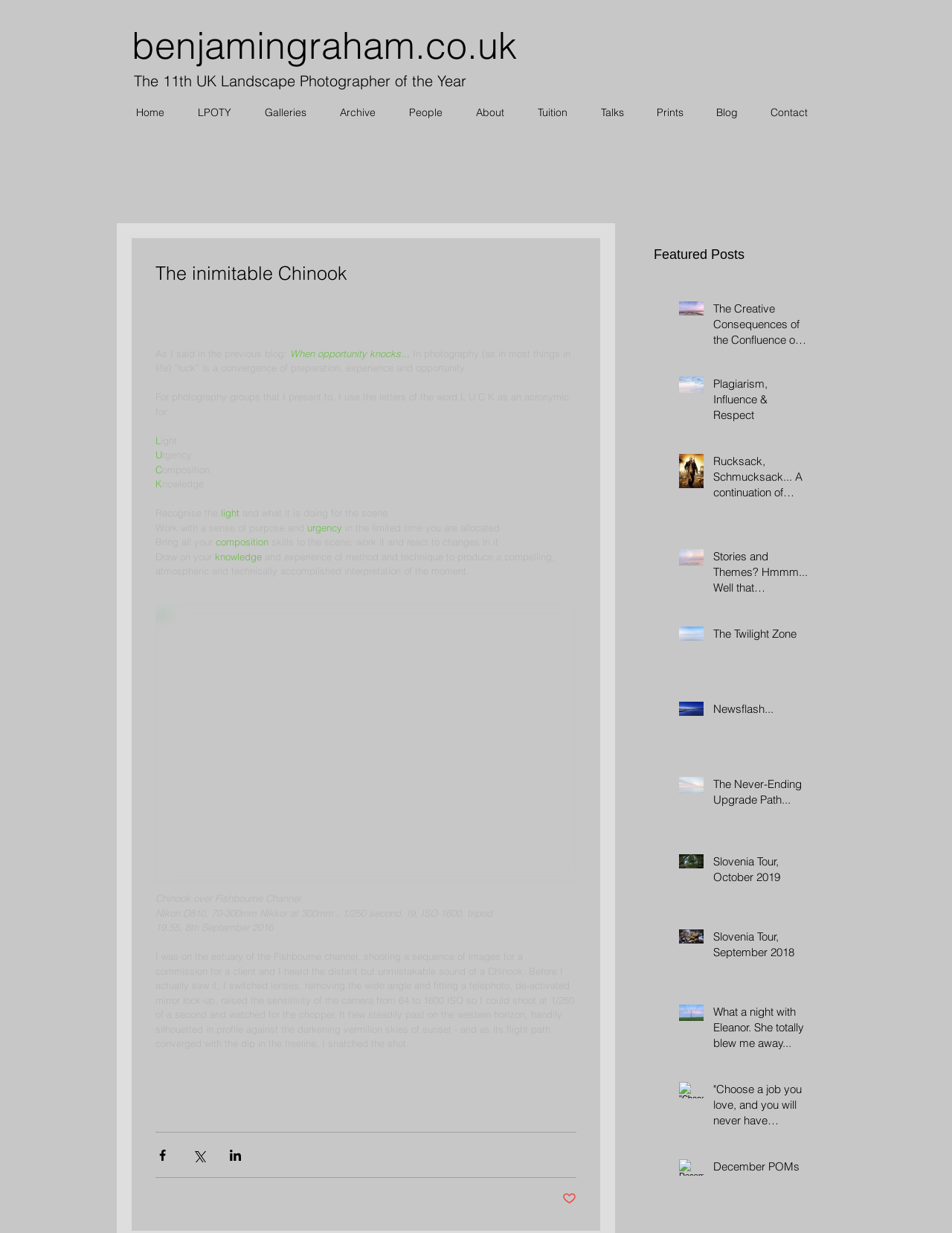Identify the bounding box coordinates for the element that needs to be clicked to fulfill this instruction: "Click the 'Home' link". Provide the coordinates in the format of four float numbers between 0 and 1: [left, top, right, bottom].

[0.125, 0.083, 0.19, 0.1]